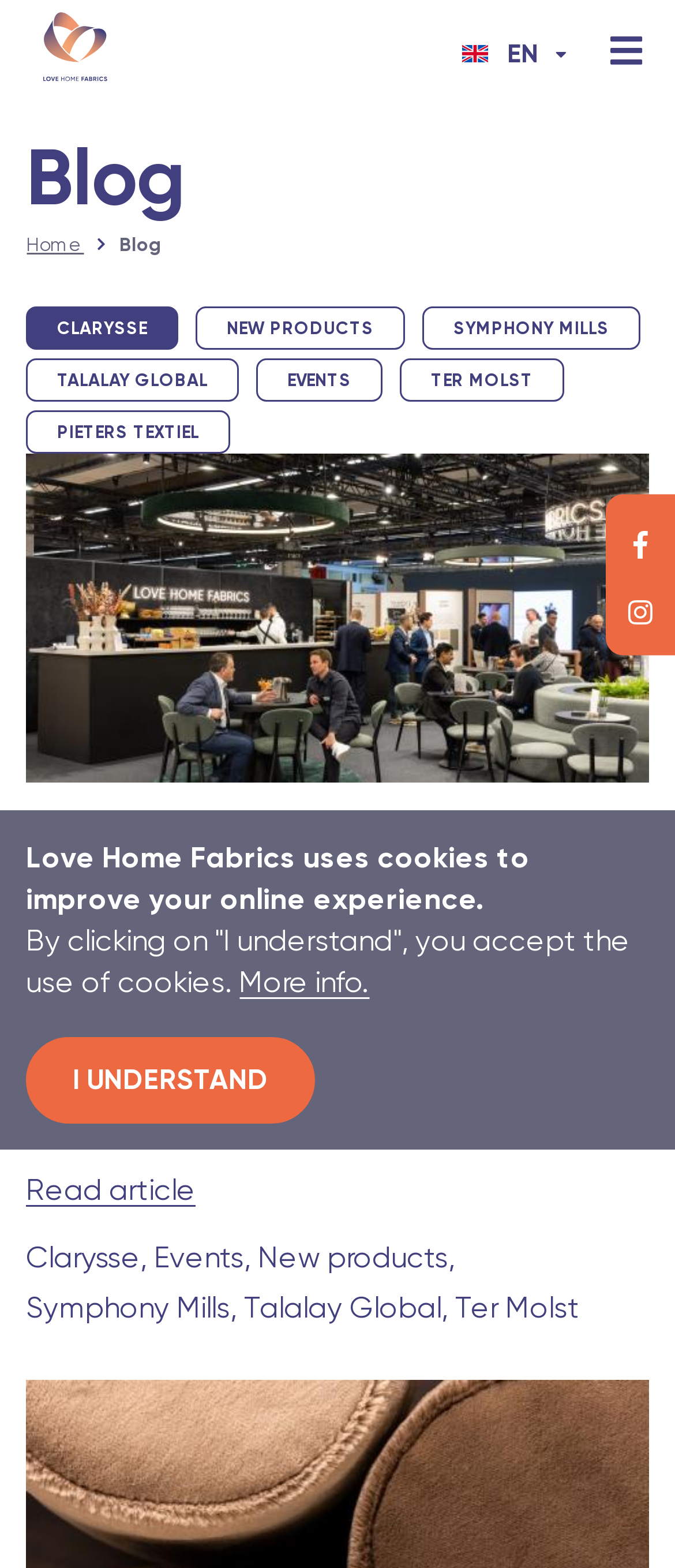Answer the question with a single word or phrase: 
How many social media links are there?

2